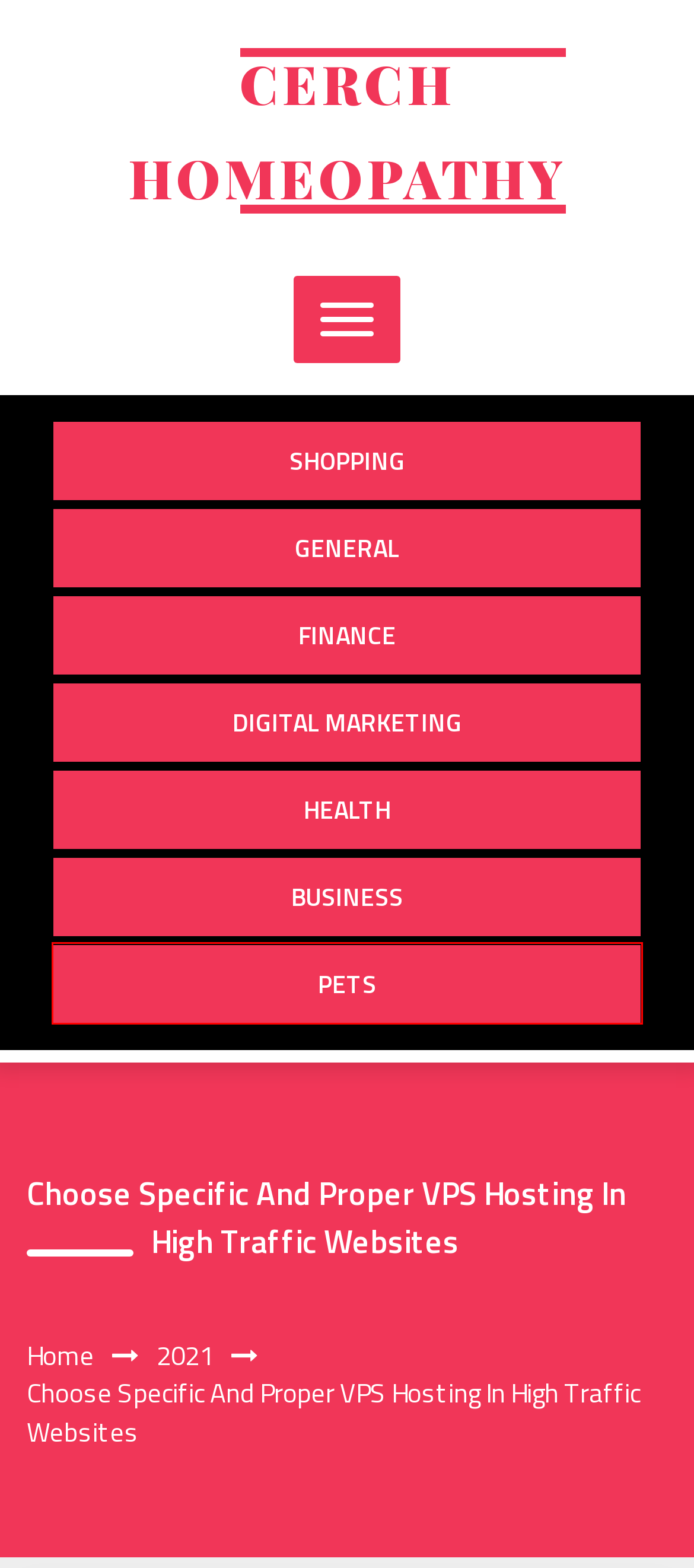Look at the screenshot of the webpage and find the element within the red bounding box. Choose the webpage description that best fits the new webpage that will appear after clicking the element. Here are the candidates:
A. Cerch Homeopathy
B. Shopping – Cerch Homeopathy
C. Pets – Cerch Homeopathy
D. Digital Marketing – Cerch Homeopathy
E. Finance – Cerch Homeopathy
F. Health – Cerch Homeopathy
G. 2021 – Cerch Homeopathy
H. General – Cerch Homeopathy

C